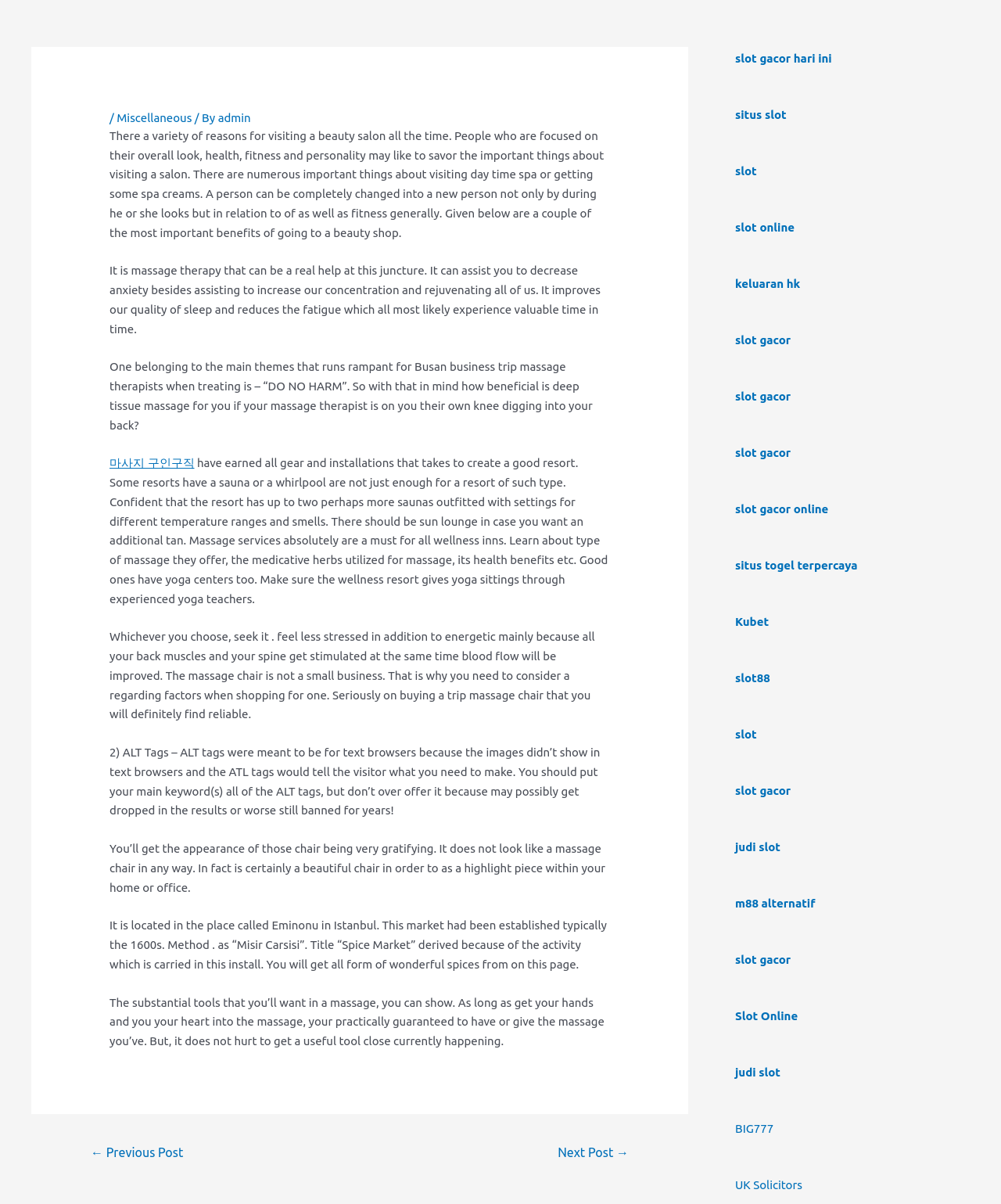Given the element description: "slot gacor hari ini", predict the bounding box coordinates of this UI element. The coordinates must be four float numbers between 0 and 1, given as [left, top, right, bottom].

[0.734, 0.043, 0.831, 0.054]